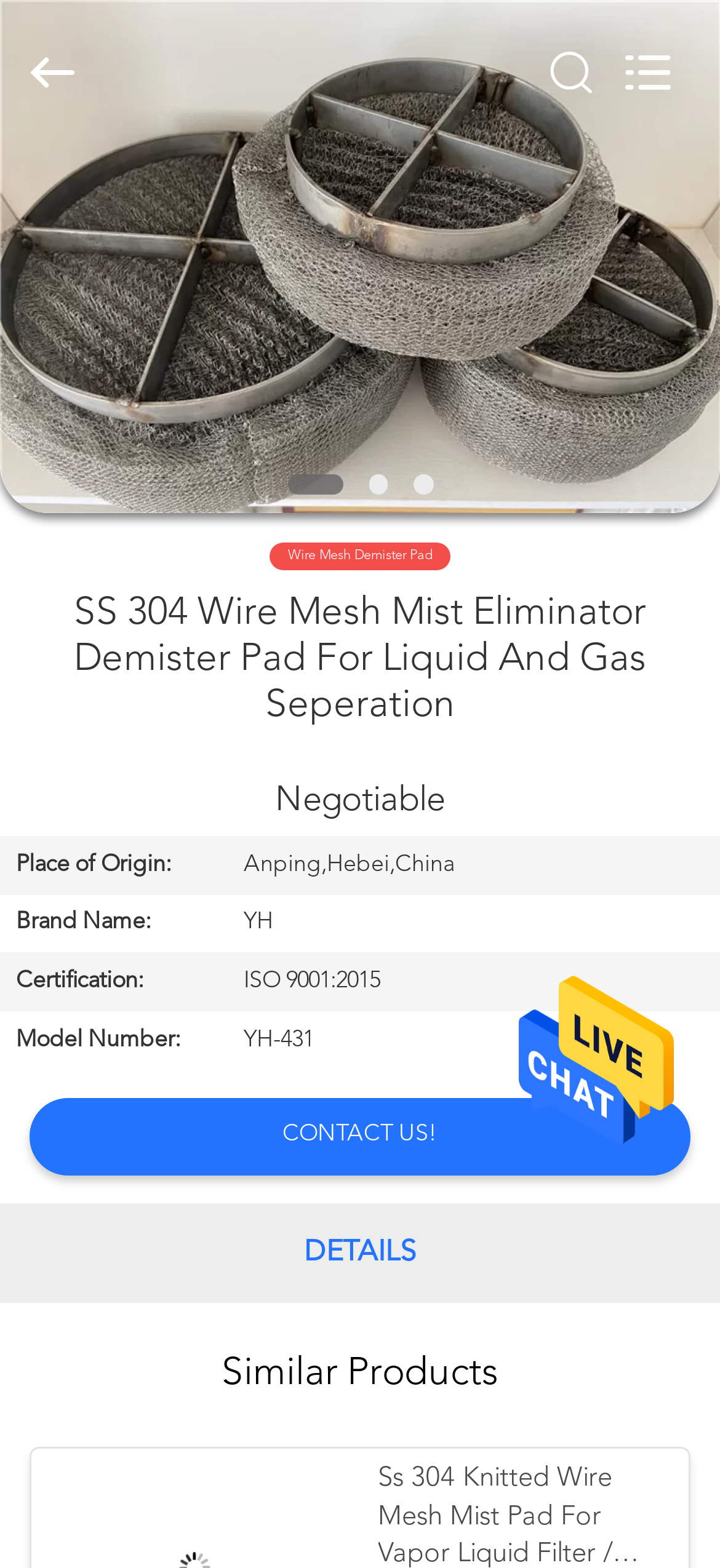Extract the bounding box coordinates for the described element: "Home". The coordinates should be represented as four float numbers between 0 and 1: [left, top, right, bottom].

[0.0, 0.094, 0.195, 0.124]